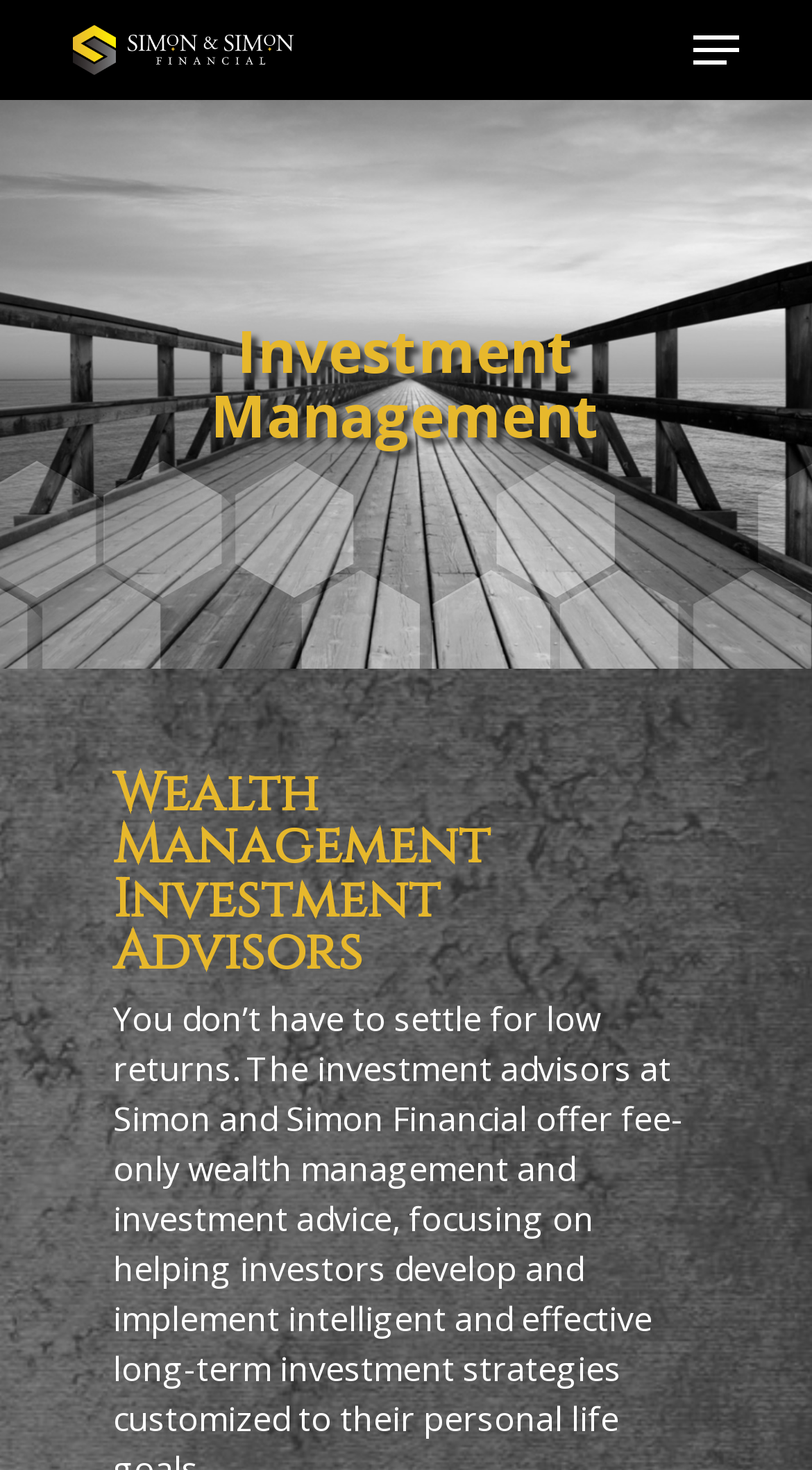Answer briefly with one word or phrase:
What is the first service listed under investment management?

Investment Management